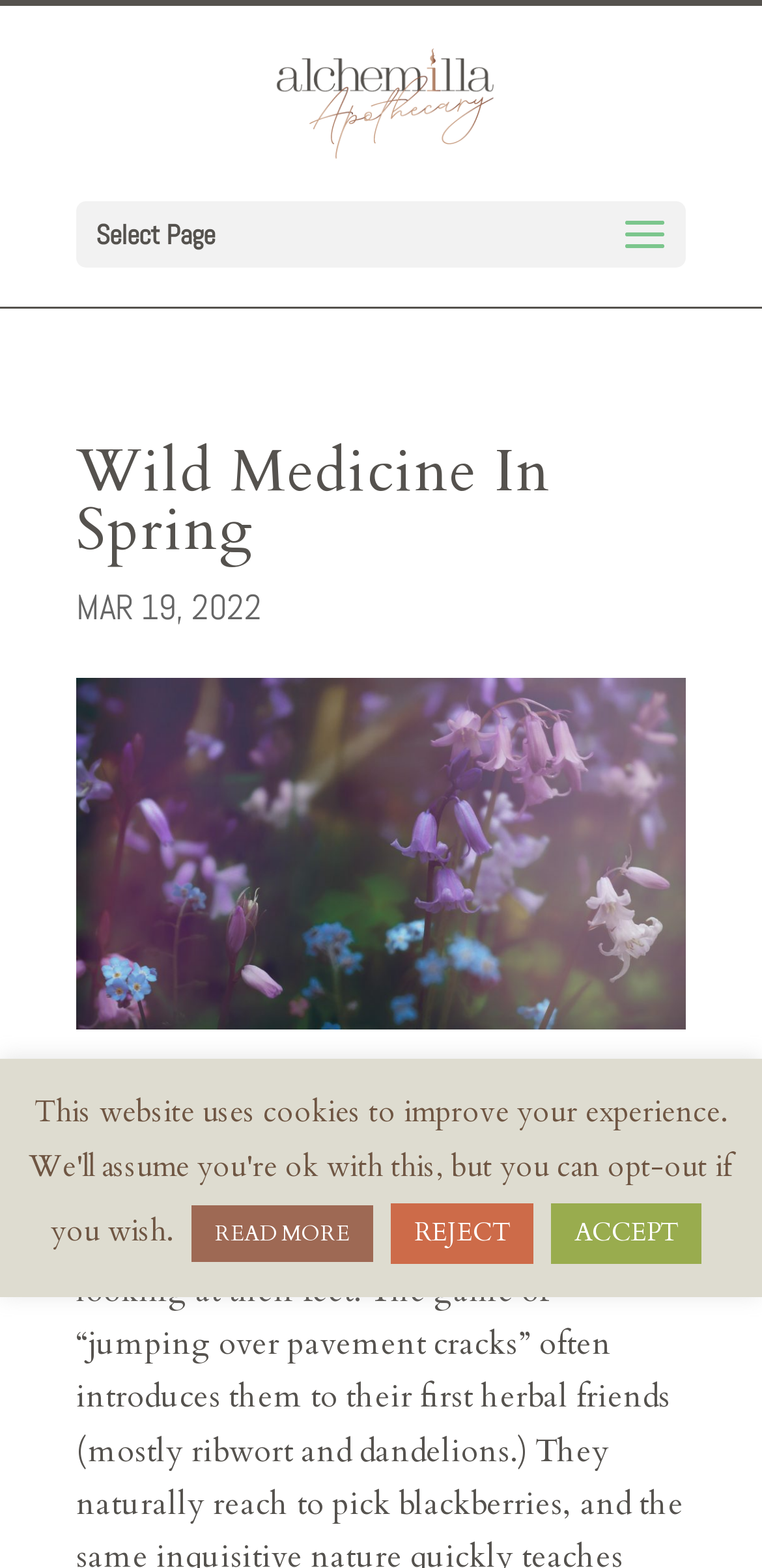How many buttons are there on the webpage?
Using the screenshot, give a one-word or short phrase answer.

4